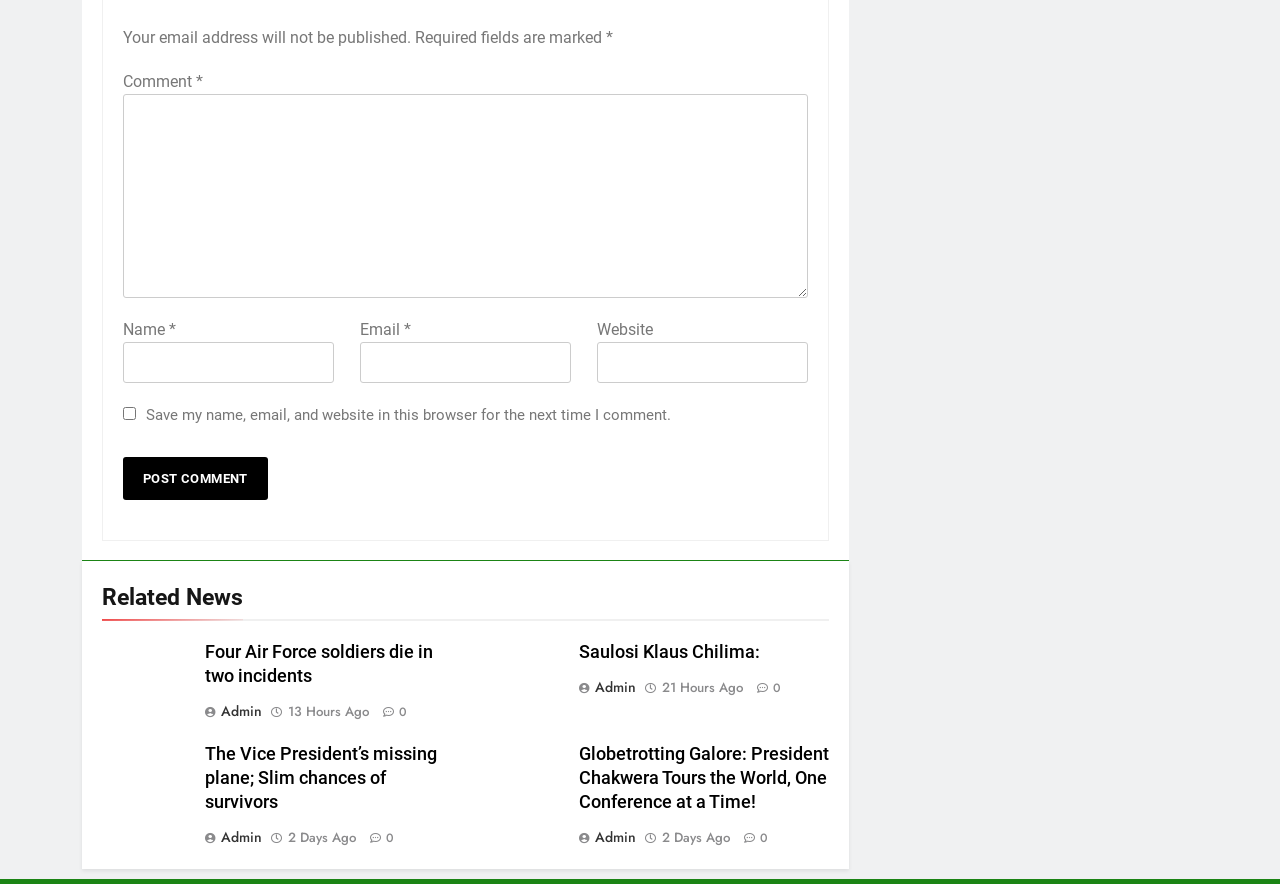Review the image closely and give a comprehensive answer to the question: What is the purpose of the 'Post Comment' button?

The 'Post Comment' button is likely used to submit the user's comment, as it is located below the comment textbox and other input fields.